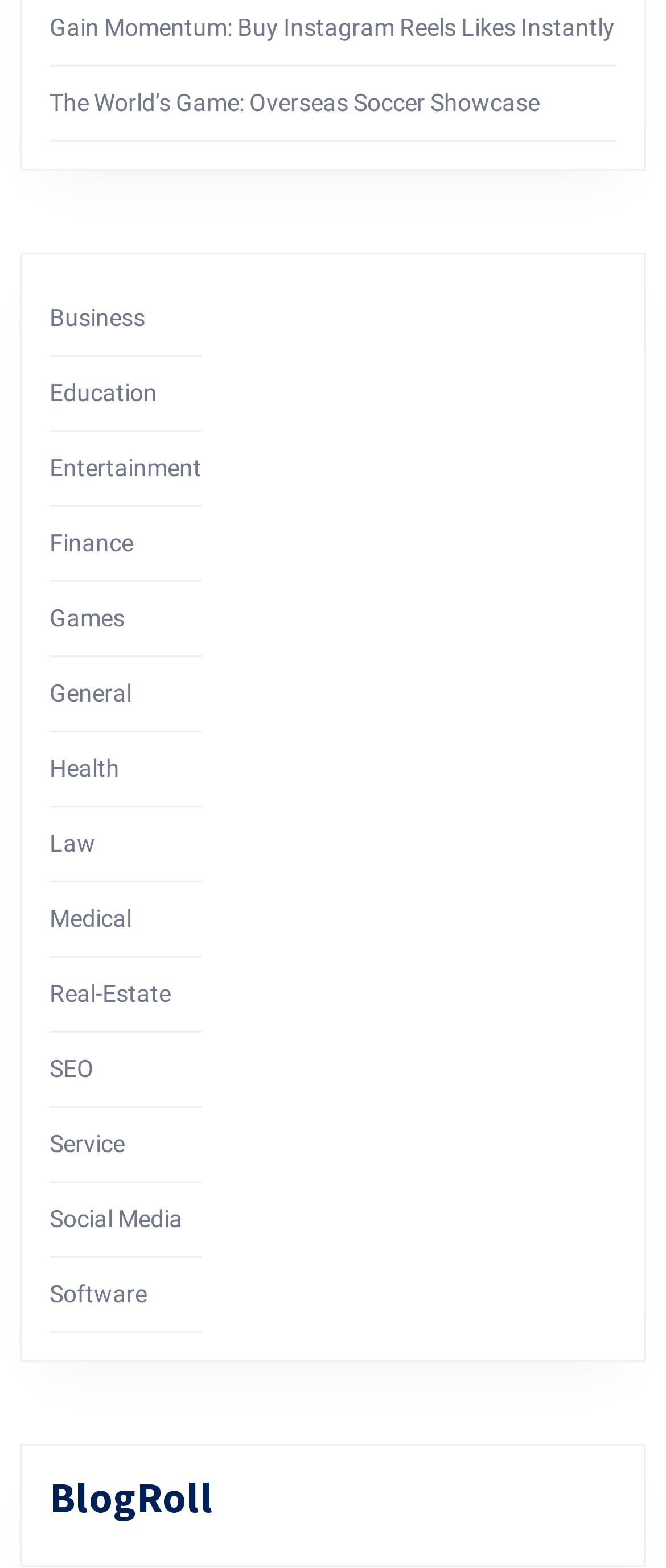Could you locate the bounding box coordinates for the section that should be clicked to accomplish this task: "Explore 'Social Media' link".

[0.074, 0.768, 0.274, 0.786]